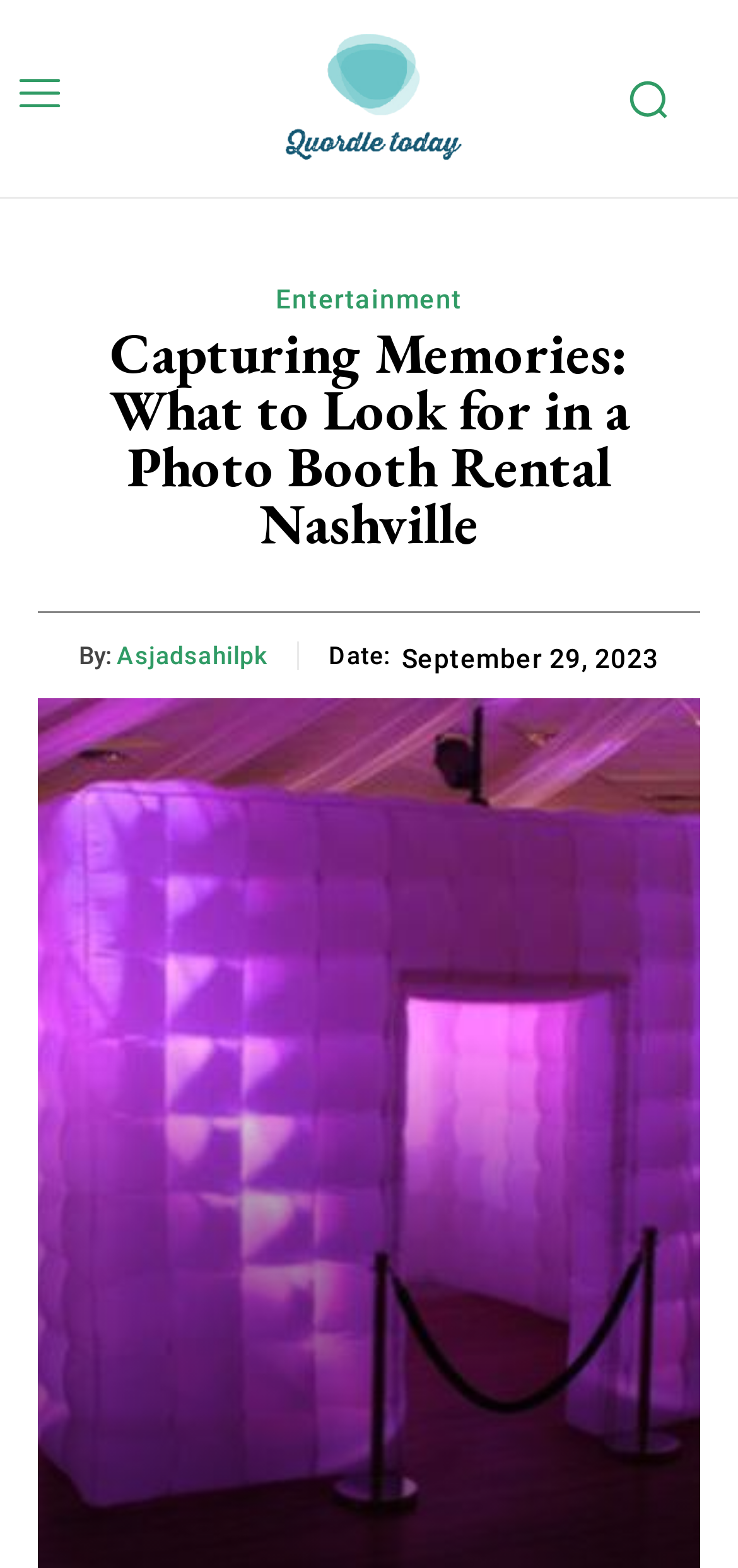Refer to the screenshot and give an in-depth answer to this question: What is the author of the article?

I found a link element with the text 'Asjadsahilpk' which is a child of the element with the text 'By:', indicating that this is the author of the article.